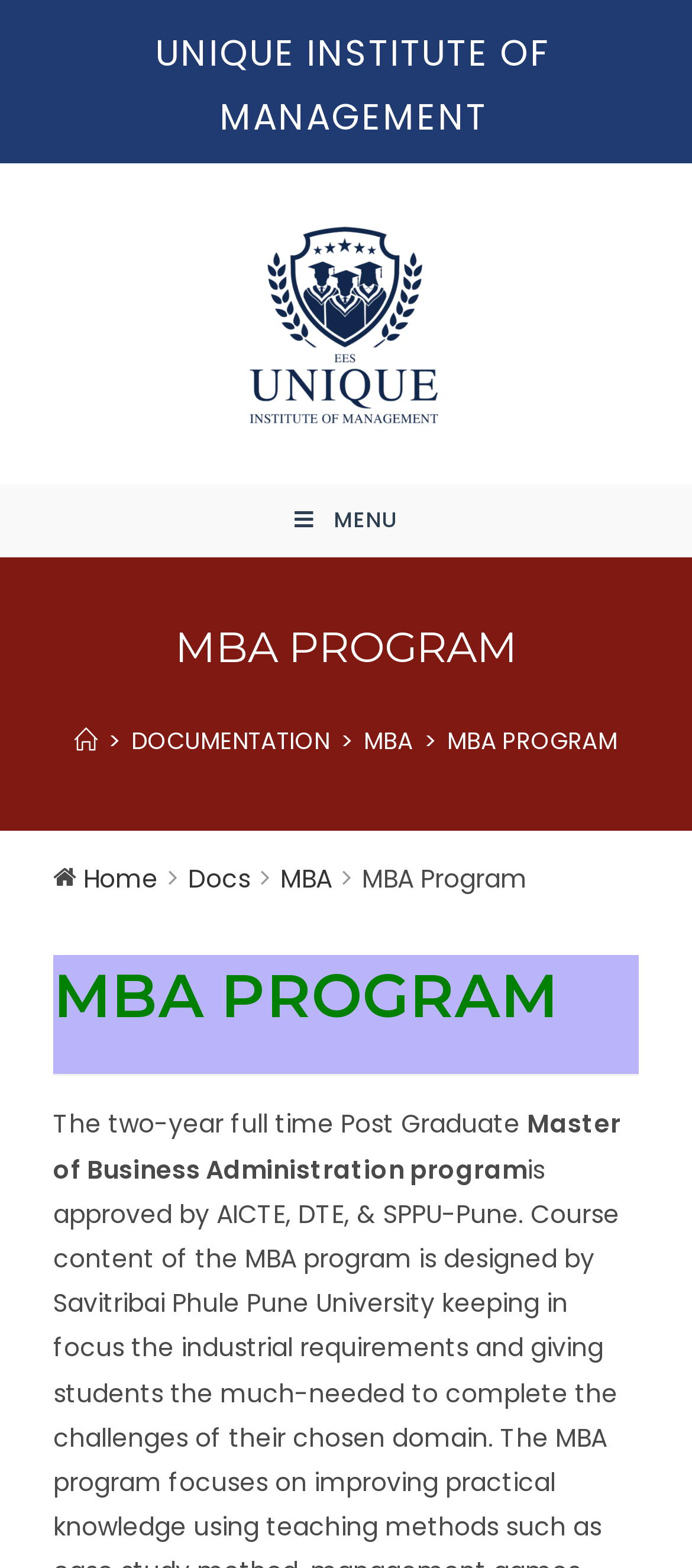Write a detailed summary of the webpage, including text, images, and layout.

The webpage is about the MBA Program at UIMPune. At the top, there is a header section with the institute's name "UNIQUE INSTITUTE OF MANAGEMENT" in a prominent font. Below it, there is a link to "UIMPune" accompanied by an image of the same name. 

To the right of the institute's name, there is a "Mobile Menu" link. When expanded, it reveals a menu with a "MENU" label and a set of links, including "Home", "Docs", and "MBA". 

Below the header section, there is a main content area with a heading "MBA PROGRAM" in a large font. Above the heading, there is a breadcrumbs navigation section with links to "Home", "DOCUMENTATION", "MBA", and "MBA PROGRAM". 

The main content area also contains a brief description of the MBA program, which is a two-year full-time Post Graduate Master of Business Administration program.